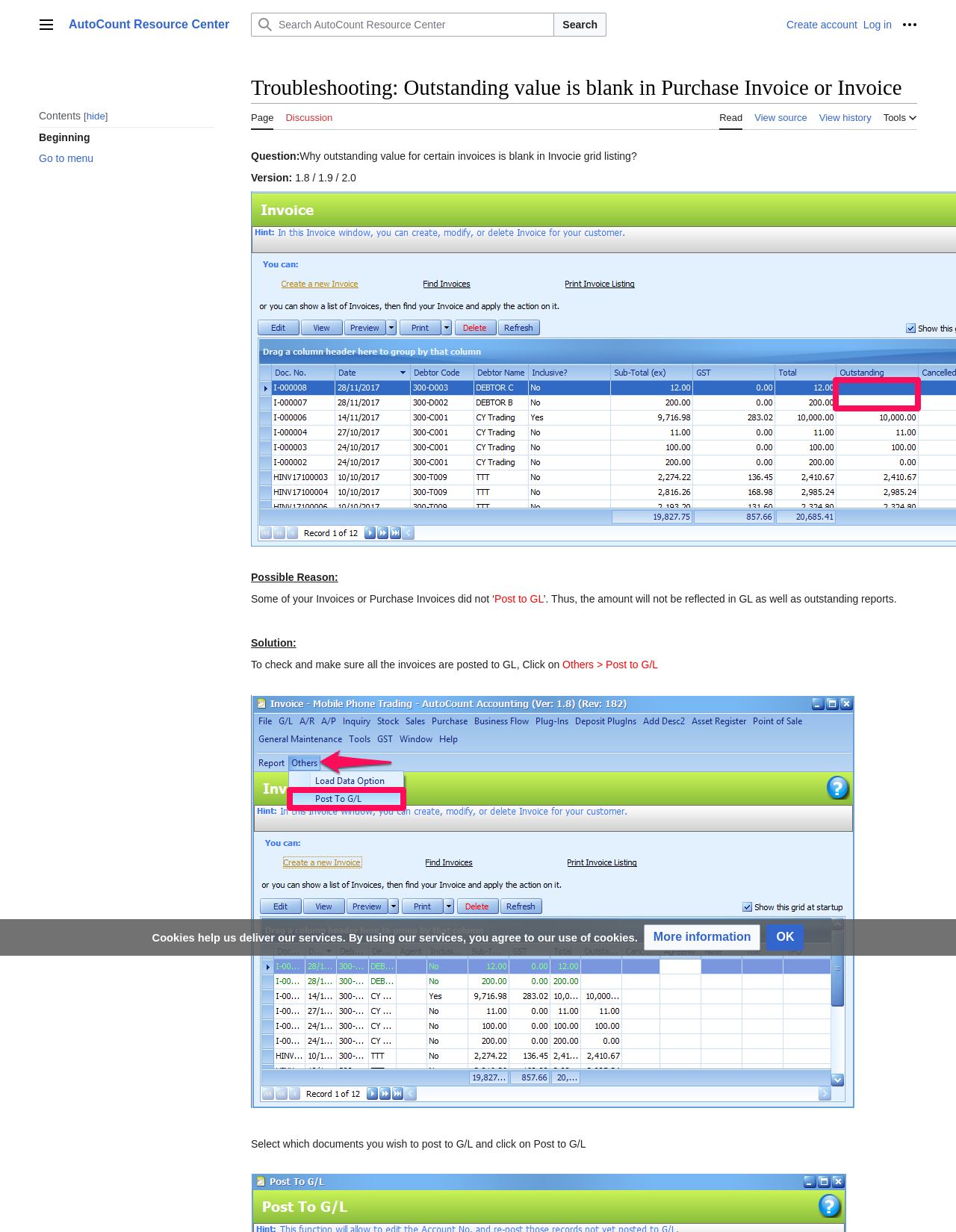Please specify the bounding box coordinates in the format (top-left x, top-left y, bottom-right x, bottom-right y), with values ranging from 0 to 1. Identify the bounding box for the UI component described as follows: parent_node: Compare

None